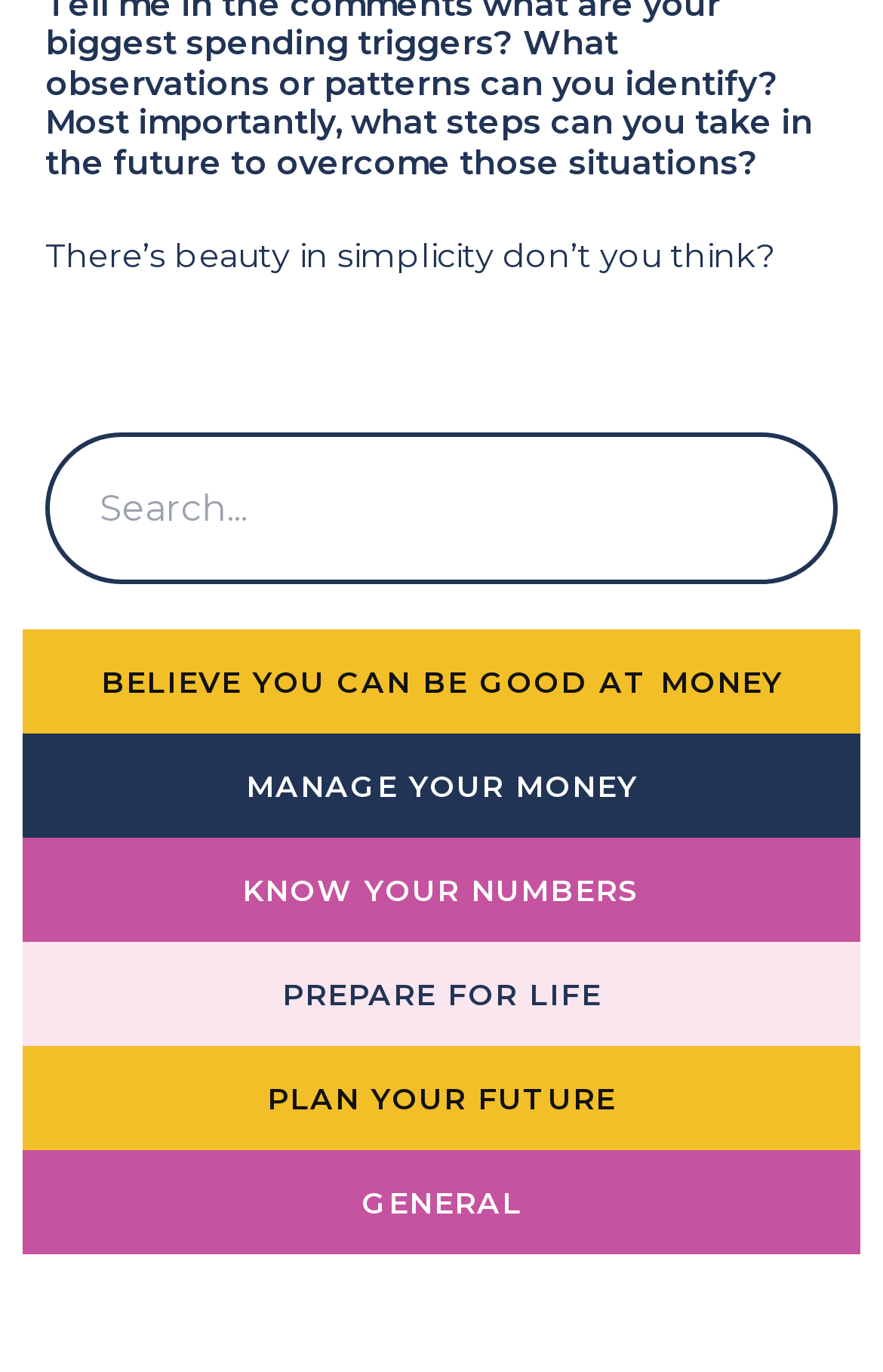Using the description "prepare for life", locate and provide the bounding box of the UI element.

[0.026, 0.686, 0.974, 0.762]